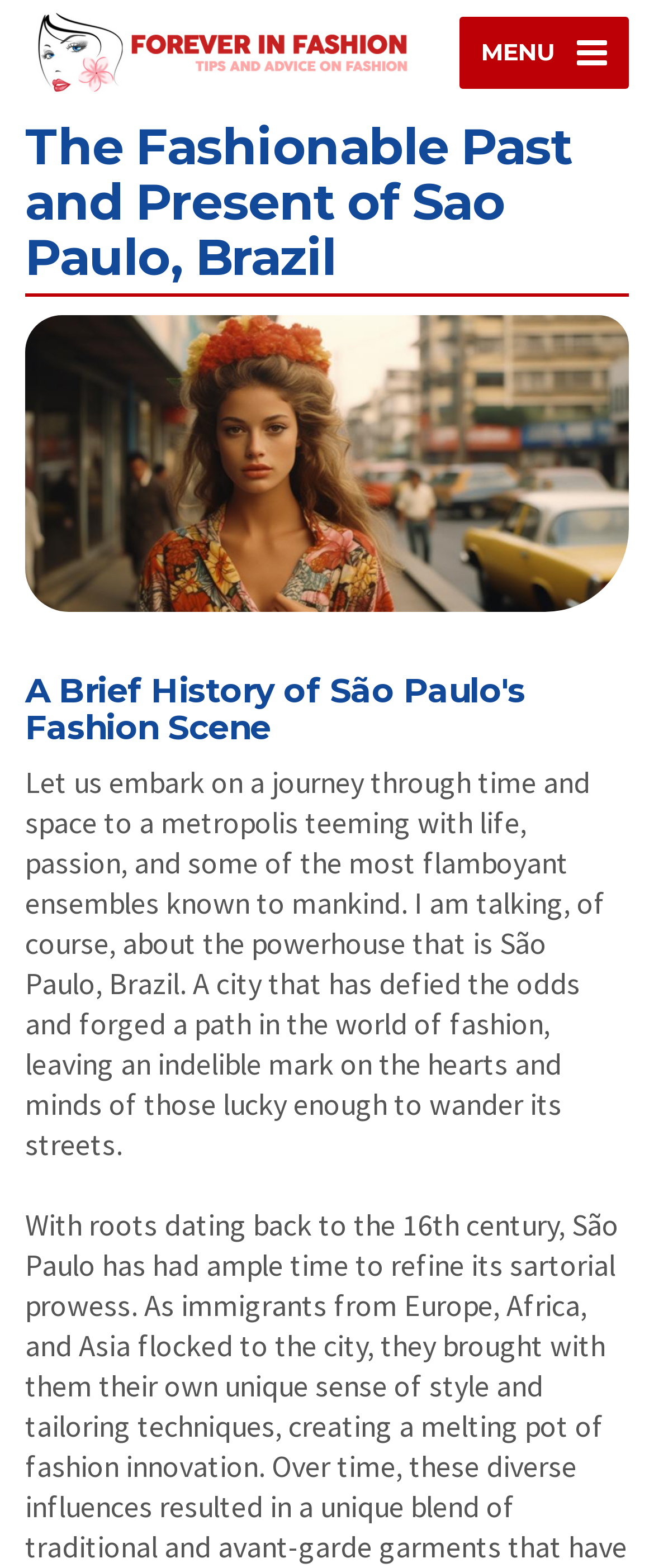Analyze and describe the webpage in a detailed narrative.

The webpage is about the history of São Paulo's fashion scene. At the top left corner, there is a link to "foreverinfashion.org" accompanied by a small image of the same website. Below this, there is a heading that reads "The Fashionable Past and Present of Sao Paulo, Brazil". 

To the right of the link, there is a button labeled "MENU". 

Below the heading, there is a large image that takes up most of the width of the page. 

Underneath the image, there is a heading that reads "A Brief History of São Paulo's Fashion Scene". 

Following this heading, there is a paragraph of text that describes São Paulo, Brazil as a city that has defied the odds and forged a path in the world of fashion, leaving an indelible mark on the hearts and minds of those lucky enough to wander its streets. The text invites the reader to embark on a journey through time and space to explore the city's fashion scene.